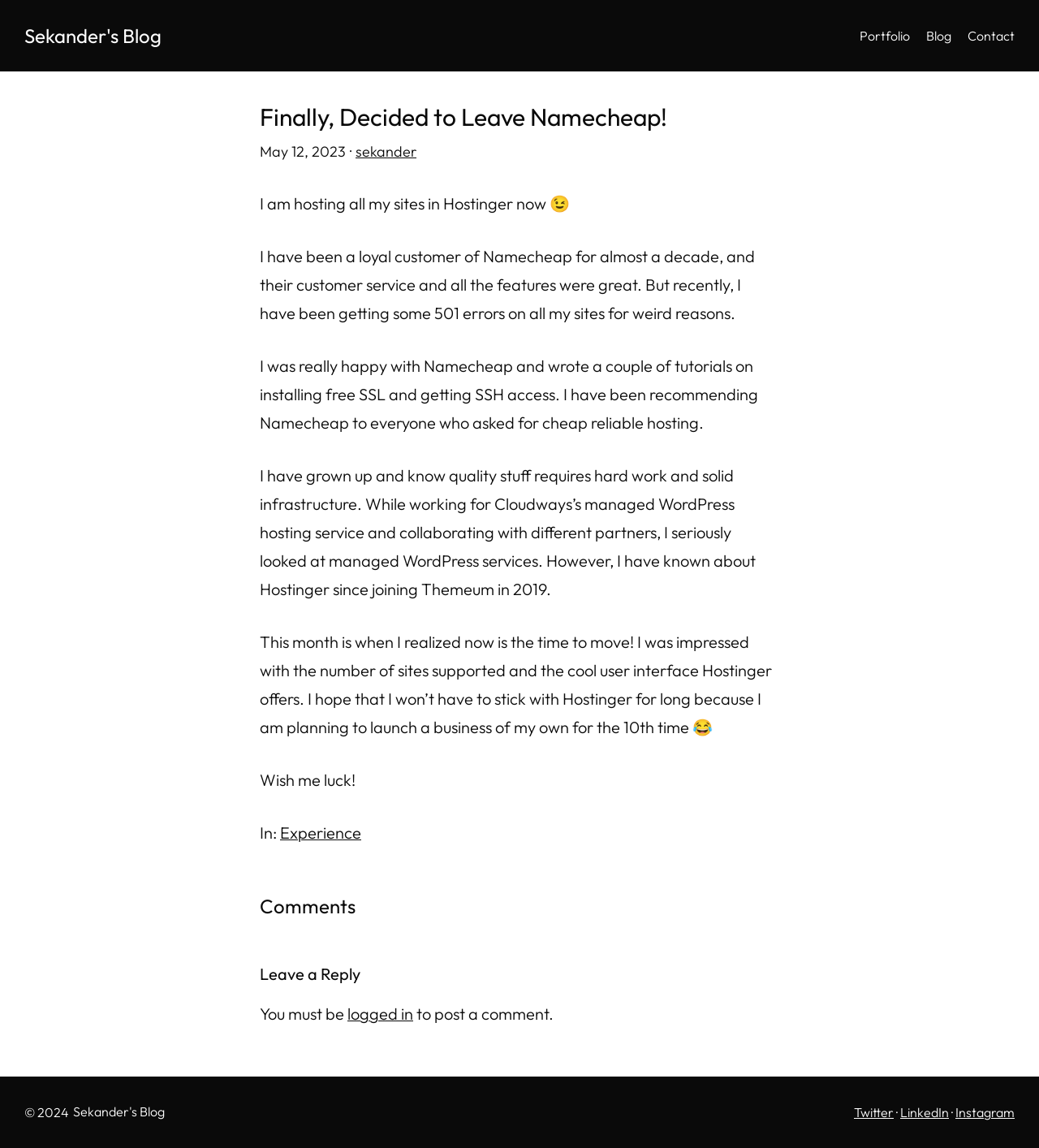Kindly determine the bounding box coordinates for the area that needs to be clicked to execute this instruction: "visit sekander's blog".

[0.023, 0.02, 0.155, 0.042]